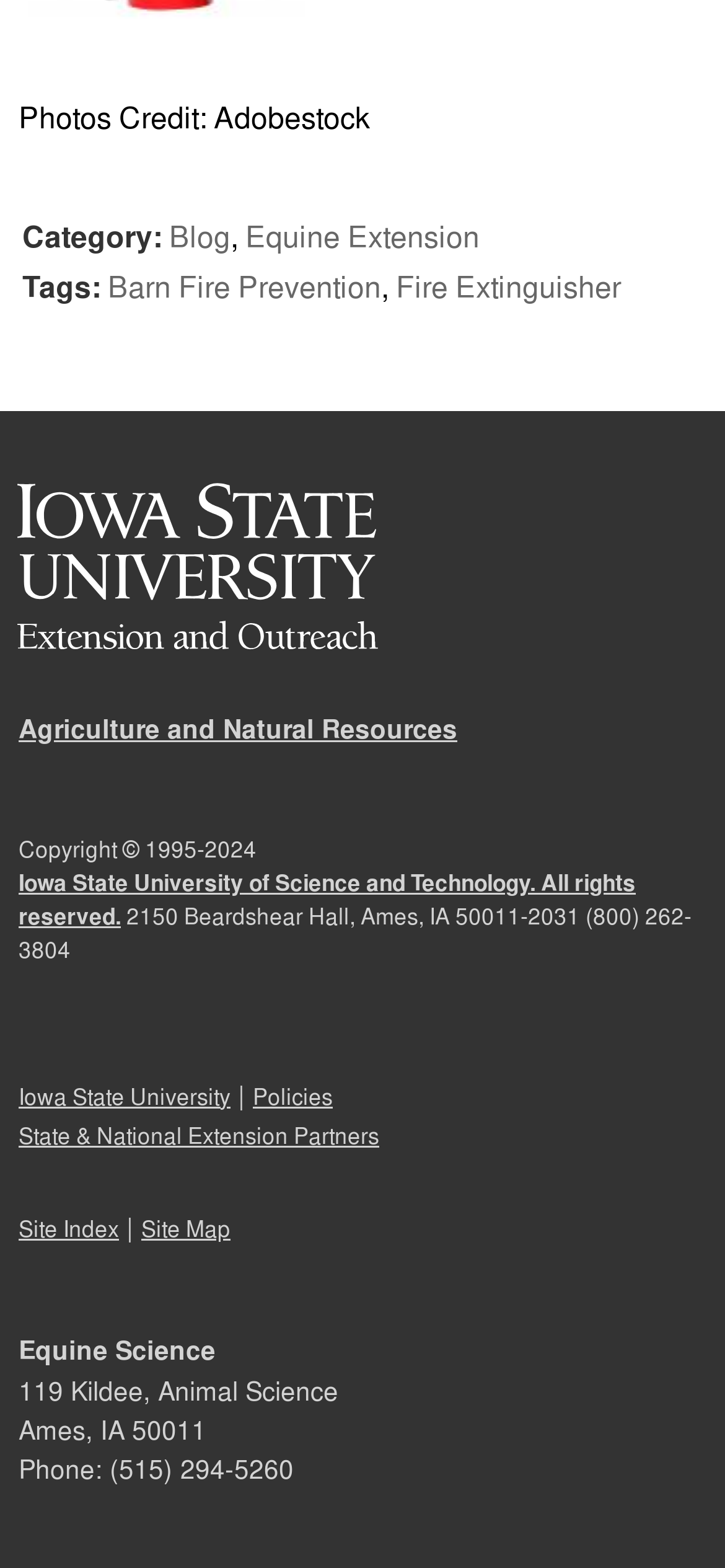Identify and provide the bounding box coordinates of the UI element described: "Site Index". The coordinates should be formatted as [left, top, right, bottom], with each number being a float between 0 and 1.

[0.026, 0.773, 0.164, 0.793]